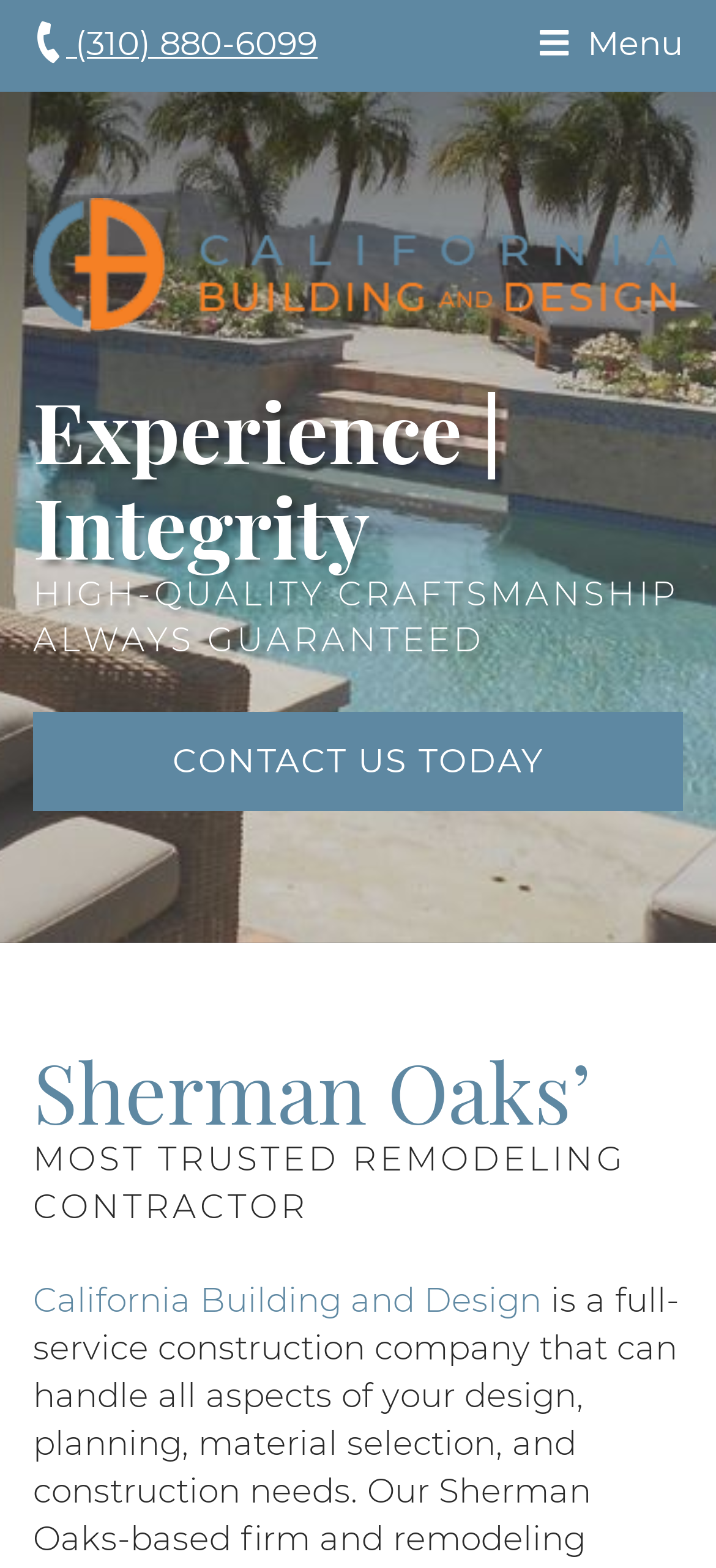Identify the bounding box of the UI element described as follows: "Contact us today". Provide the coordinates as four float numbers in the range of 0 to 1 [left, top, right, bottom].

[0.046, 0.454, 0.954, 0.517]